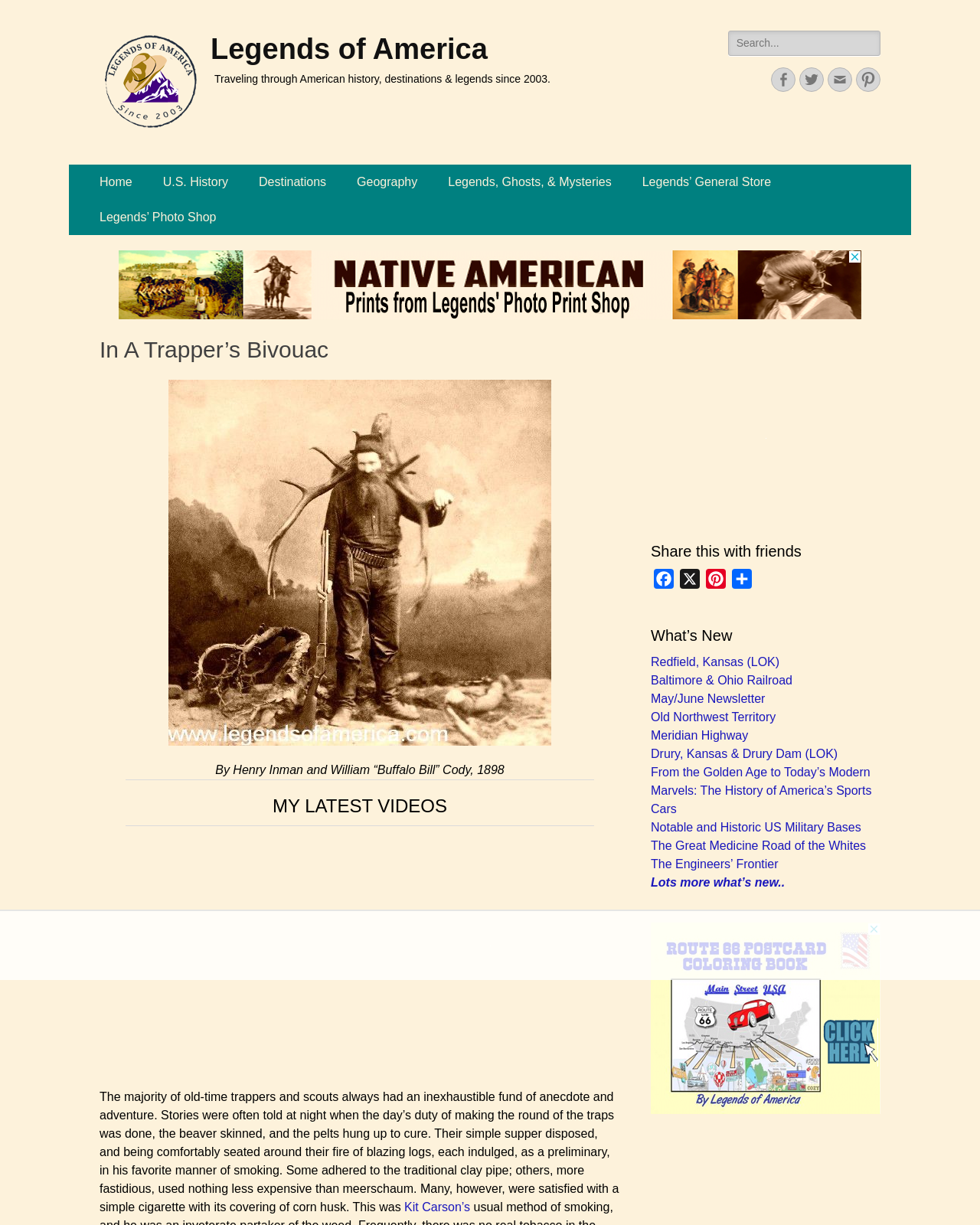Summarize the contents and layout of the webpage in detail.

This webpage is about Legends of America, a website that explores American history, destinations, and legends. At the top left, there is a logo and a link to the website's homepage. Next to it, there is a heading that reads "Legends of America" and a tagline that says "Traveling through American history, destinations & legends since 2003." 

On the top right, there is a search bar with a label "Search for:" and social media links to Facebook, Twitter, Email, and Pinterest. Below the search bar, there is a primary menu with links to various sections of the website, including Home, U.S. History, Destinations, Geography, Legends, Ghosts, & Mysteries, and Legends' General Store.

The main content of the webpage is an excerpt from "The Great Salt Lake Trail" featuring Colonel Inman and Buffalo Bill telling campfire tales of early traders and trappers. The excerpt is accompanied by an image of "Returning to Camp, 1880" and a heading that reads "In A Trapper’s Bivouac". 

There are several advertisements scattered throughout the webpage, including two iframes at the top and bottom of the page, and another one on the right side. 

Below the main content, there are links to recent articles and videos, including "MY LATEST VIDEOS" and "What’s New" sections. The "What’s New" section features links to various articles, including "Redfield, Kansas (LOK)", "Baltimore & Ohio Railroad", and "Notable and Historic US Military Bases". 

At the bottom of the page, there are social media links to share the content with friends, and a link to more "What’s New" articles.